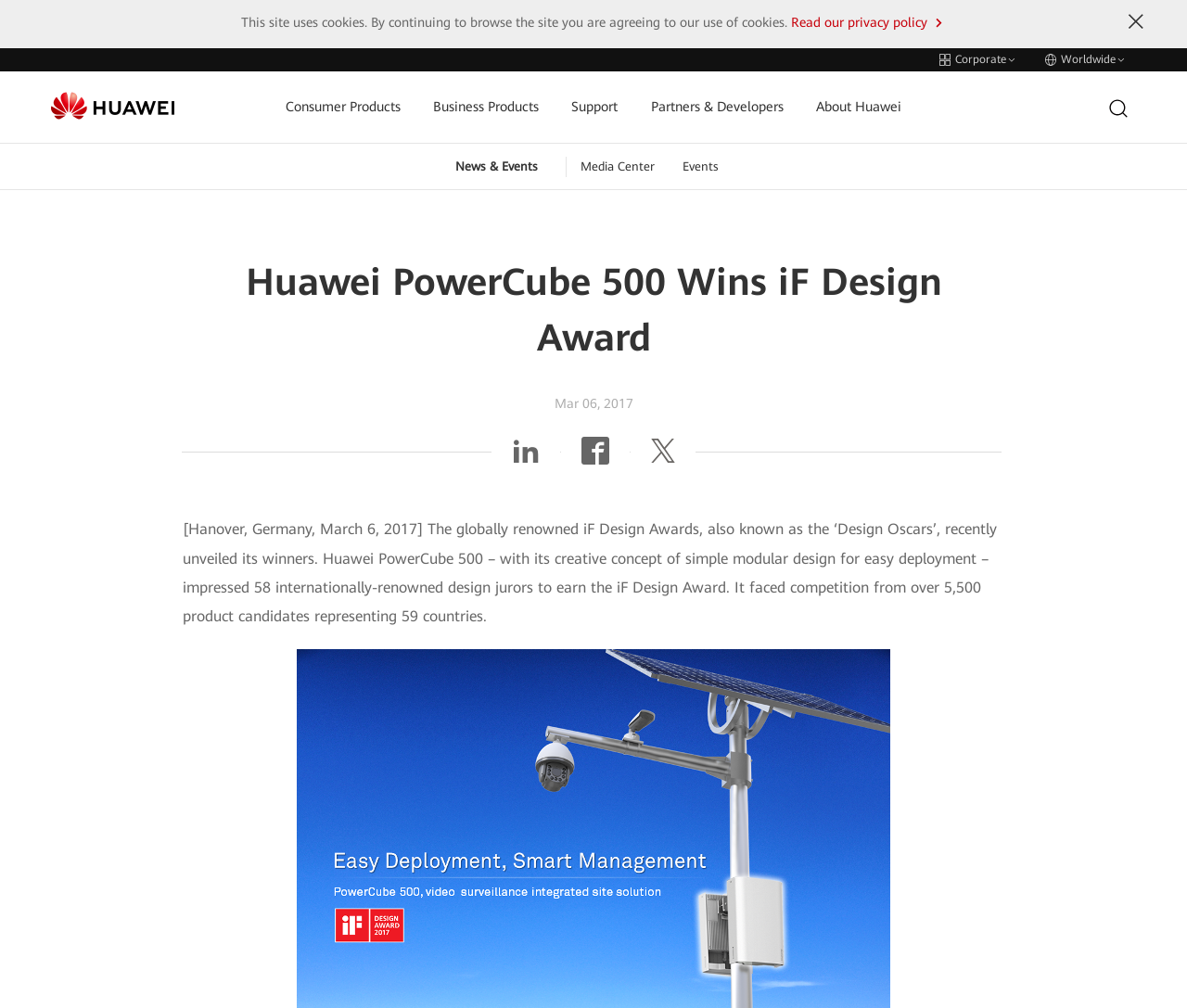Provide a brief response to the question using a single word or phrase: 
What is the date of the press release?

Mar 06, 2017